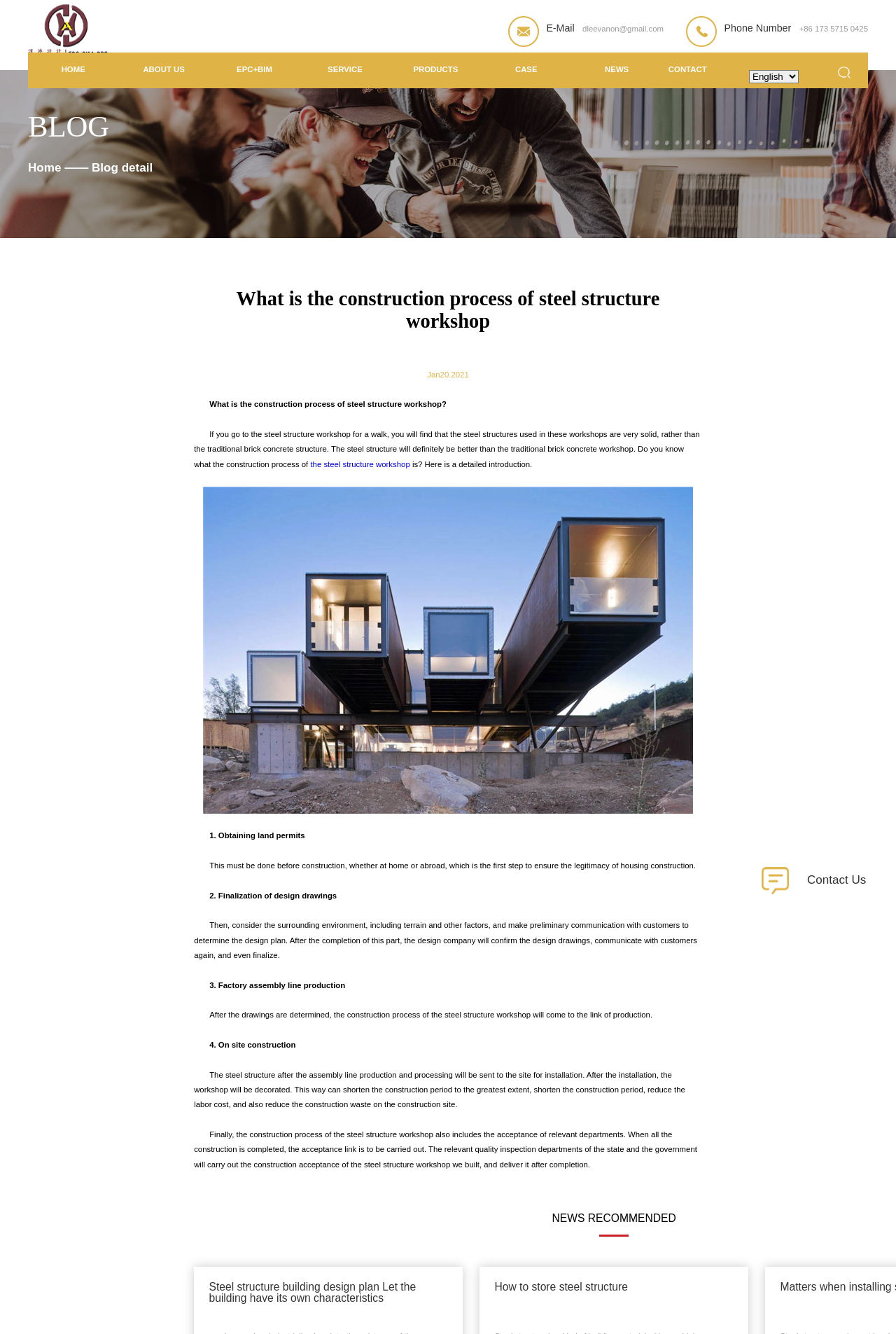Locate the bounding box coordinates of the element I should click to achieve the following instruction: "Click the 'lvjian Contact Us' link".

[0.817, 0.648, 1.0, 0.672]